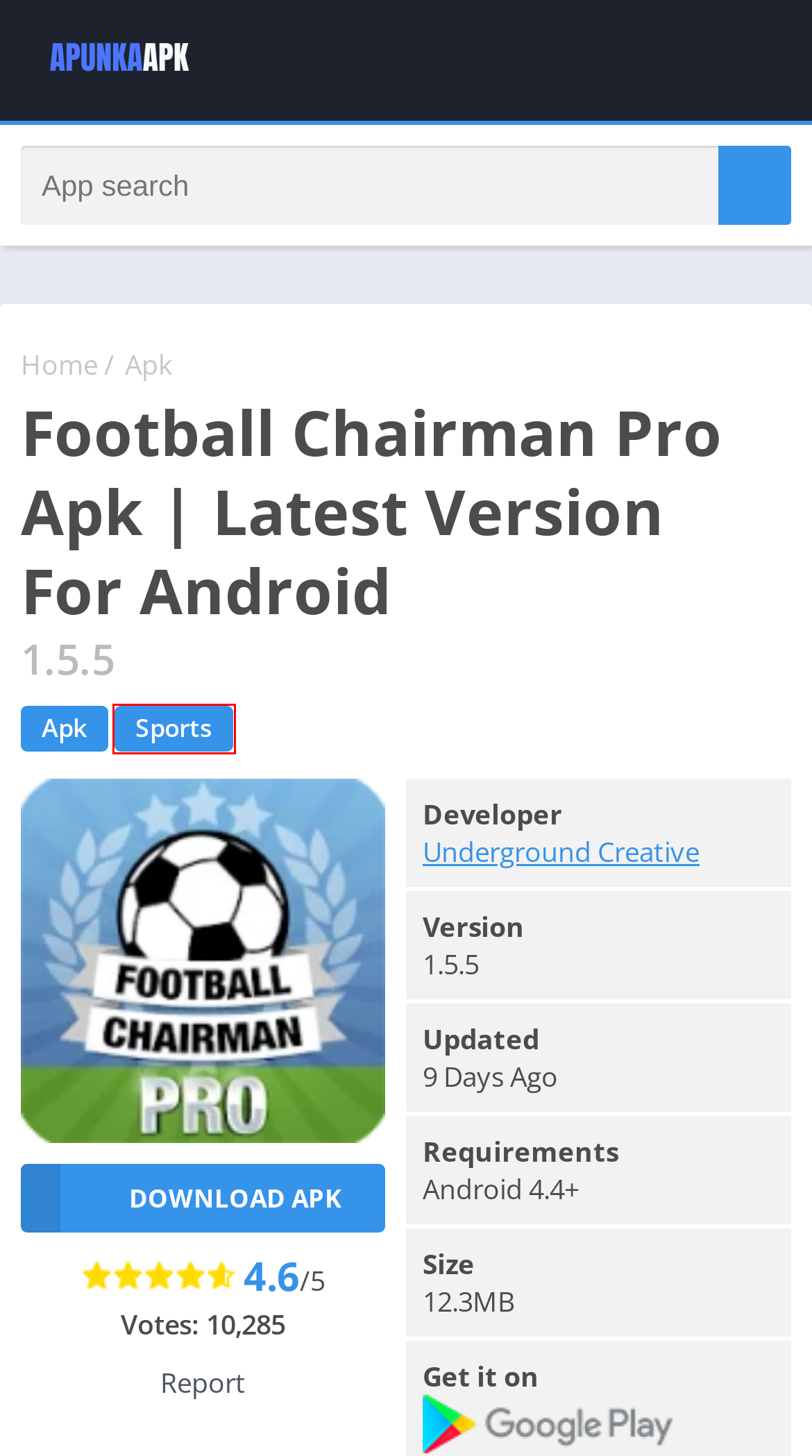You are presented with a screenshot of a webpage with a red bounding box. Select the webpage description that most closely matches the new webpage after clicking the element inside the red bounding box. The options are:
A. Disclaimer
B. cube acr premium apk 2023 download
C. 40 Best Essential Elements Of A Great Contact Us Page
D. Lucky Patcher Mod APK Latest Version
E. Apk
F. Underground Creative Archives -
G. Apunkaapk Latest Mod APKs
H. Sports

H